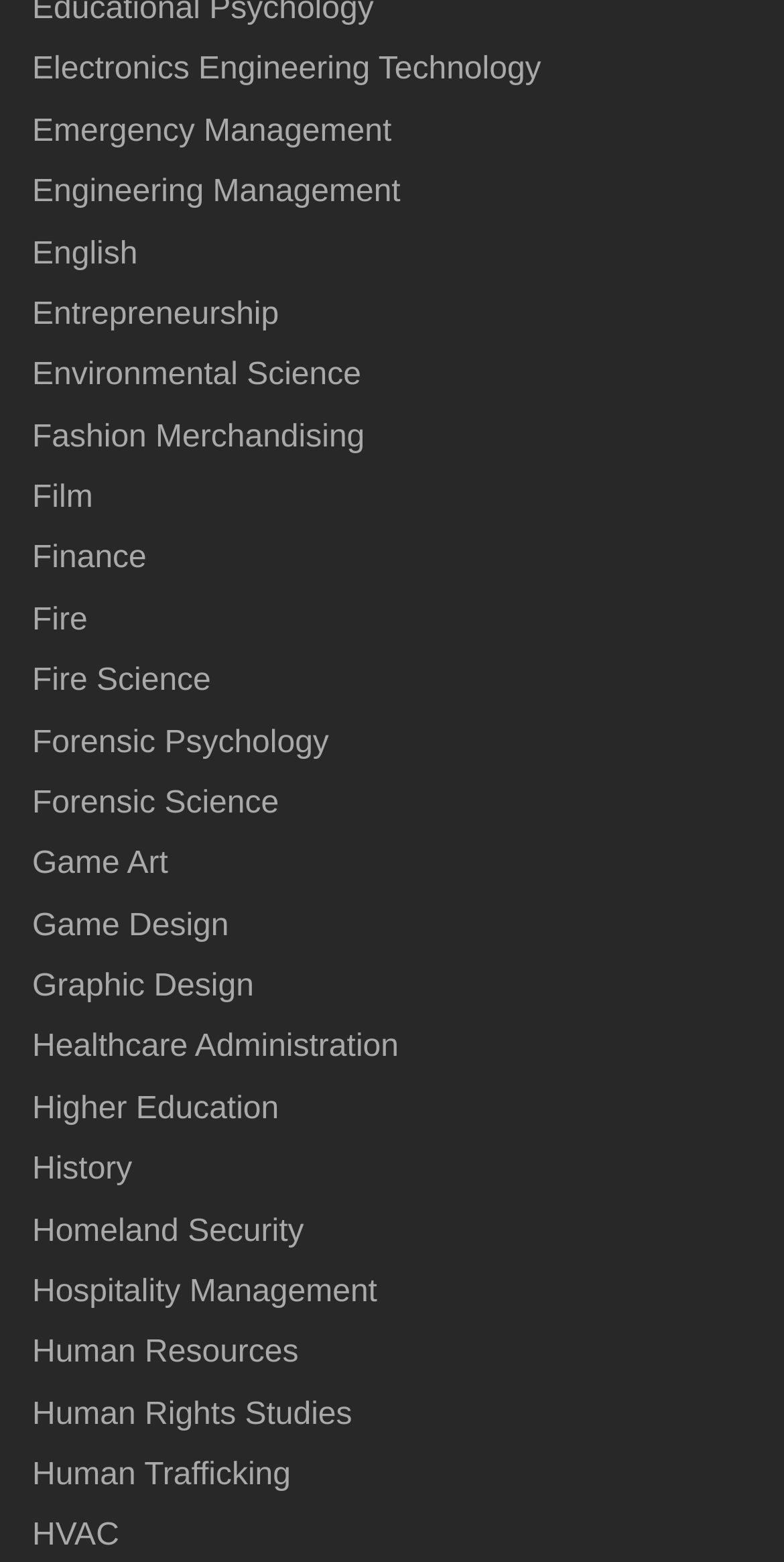How many majors are listed on this webpage?
Based on the screenshot, provide a one-word or short-phrase response.

43